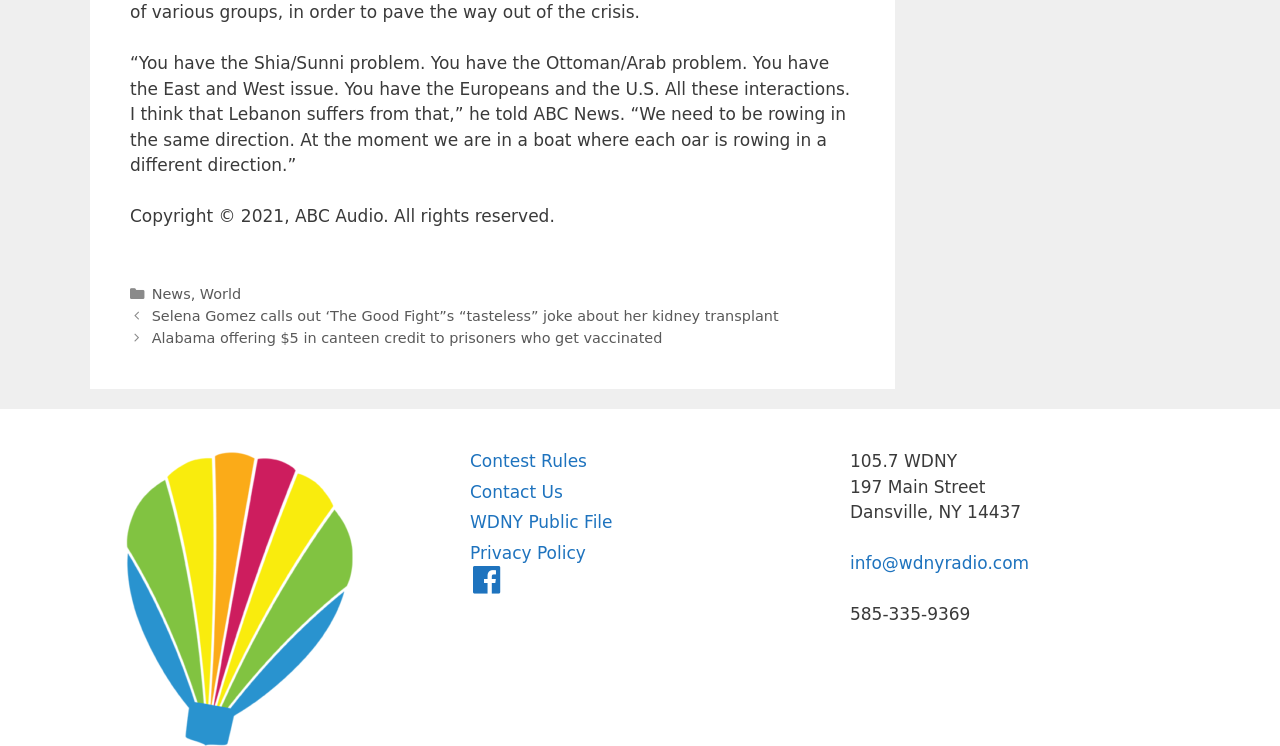With reference to the image, please provide a detailed answer to the following question: What is the phone number of 105.7 WDNY?

In the right-hand sidebar, there is a block of text that lists the phone number of 105.7 WDNY as '585-335-9369'.